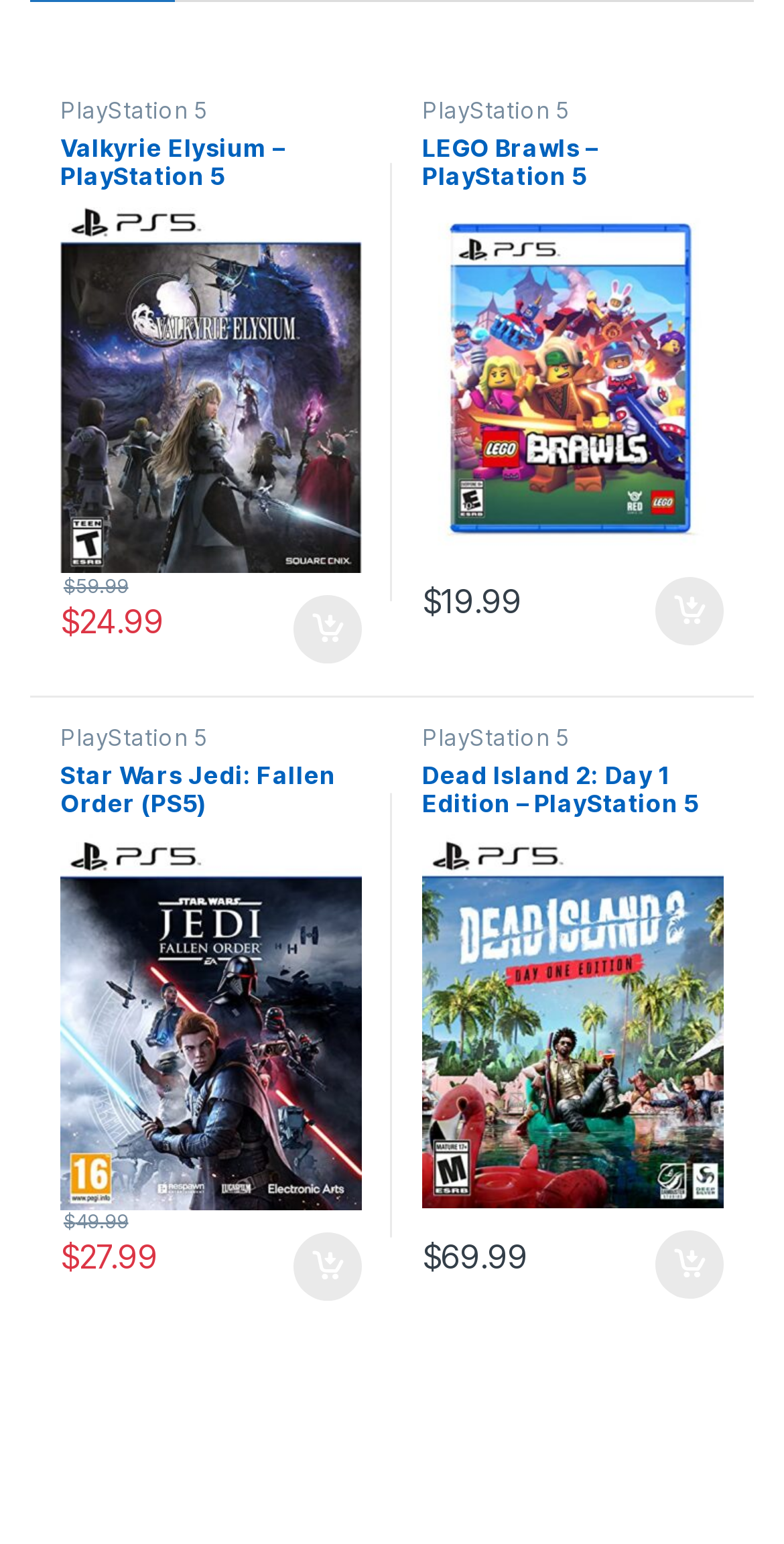Could you indicate the bounding box coordinates of the region to click in order to complete this instruction: "View details of LEGO Brawls – PlayStation 5".

[0.538, 0.087, 0.923, 0.359]